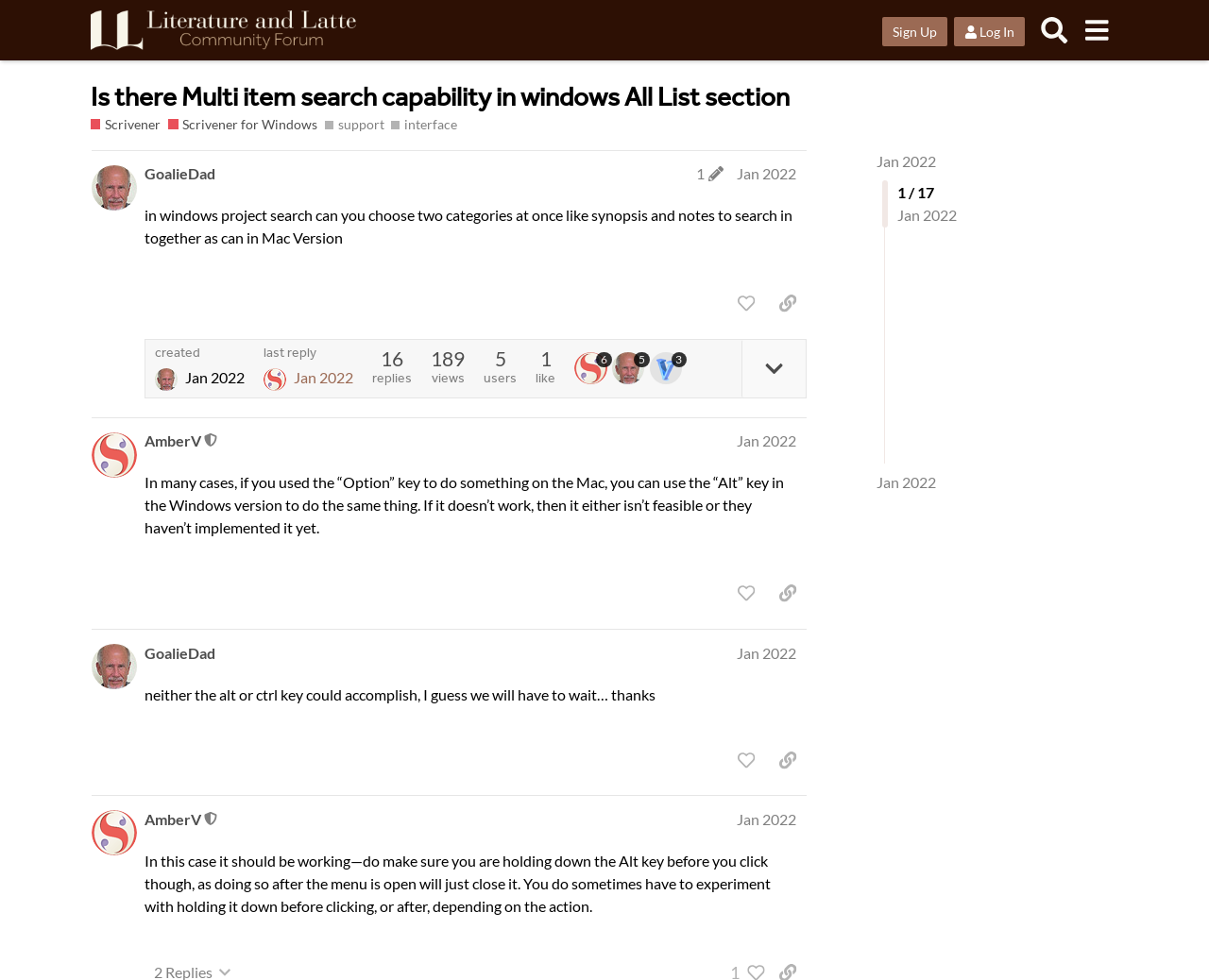Given the description: "Jan 2022", determine the bounding box coordinates of the UI element. The coordinates should be formatted as four float numbers between 0 and 1, [left, top, right, bottom].

[0.609, 0.441, 0.658, 0.459]